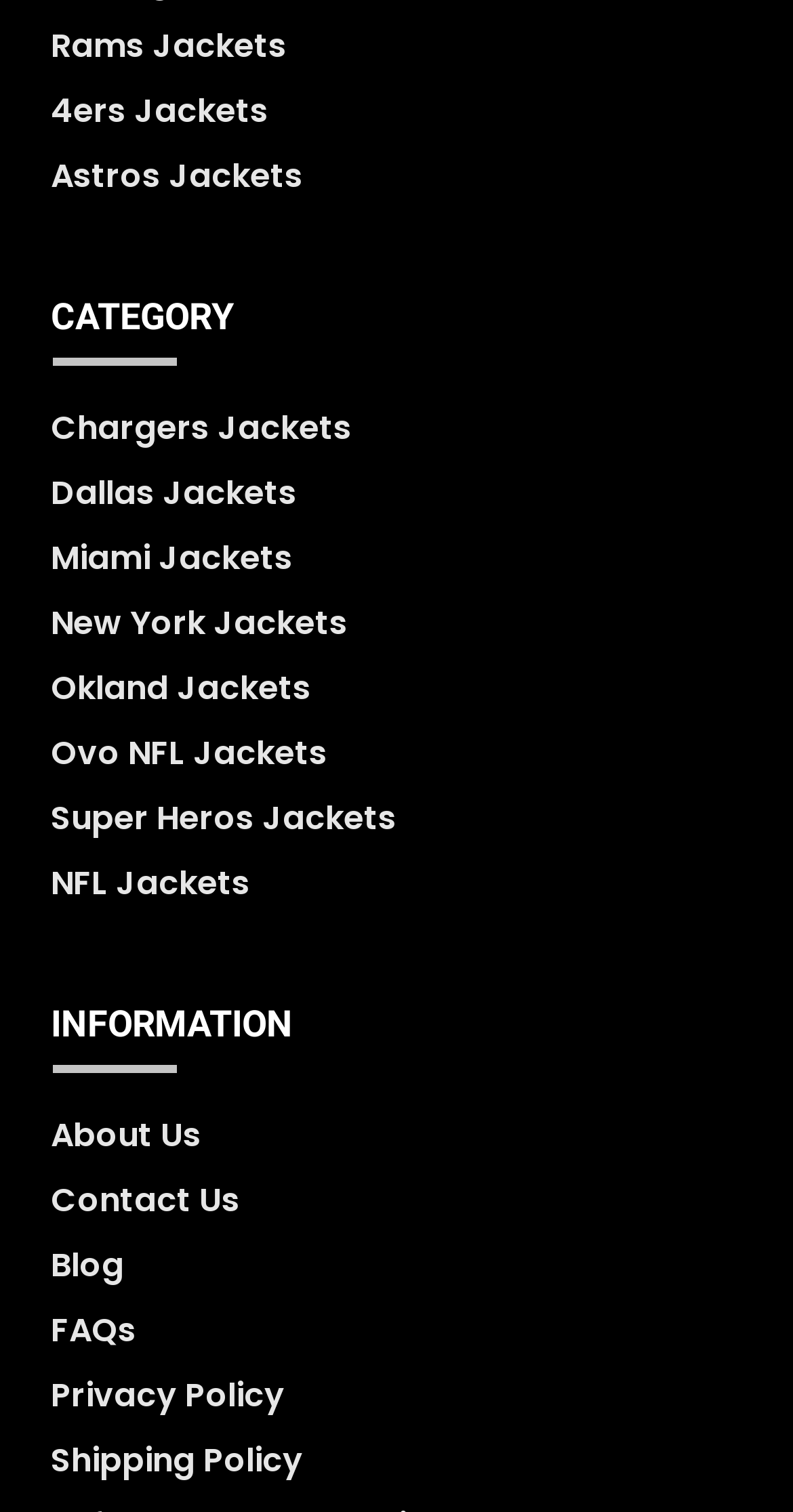Please mark the clickable region by giving the bounding box coordinates needed to complete this instruction: "Browse Rams Jackets".

[0.064, 0.015, 0.362, 0.046]